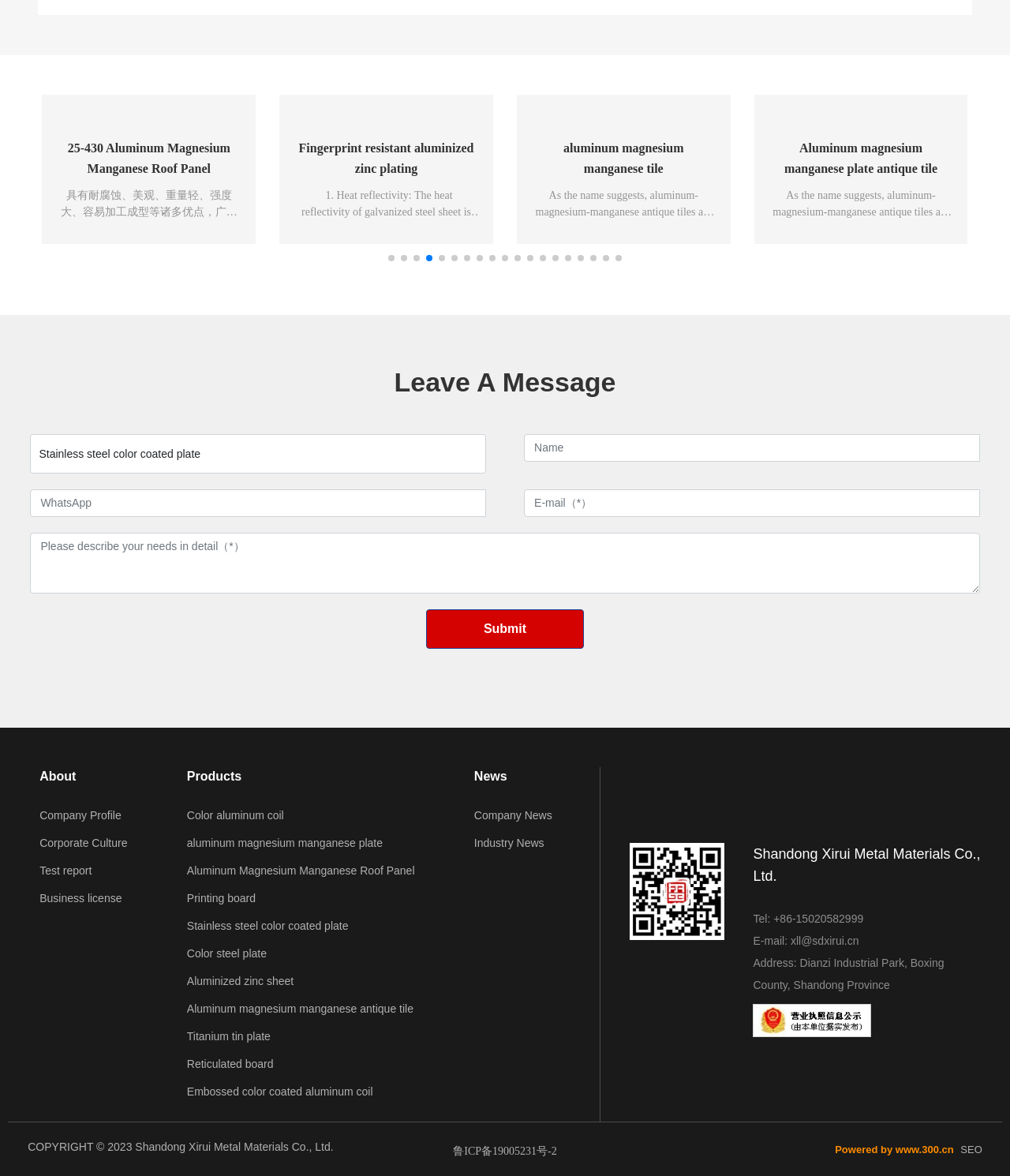Pinpoint the bounding box coordinates of the element that must be clicked to accomplish the following instruction: "Enter your name in the input field". The coordinates should be in the format of four float numbers between 0 and 1, i.e., [left, top, right, bottom].

[0.519, 0.369, 0.97, 0.392]